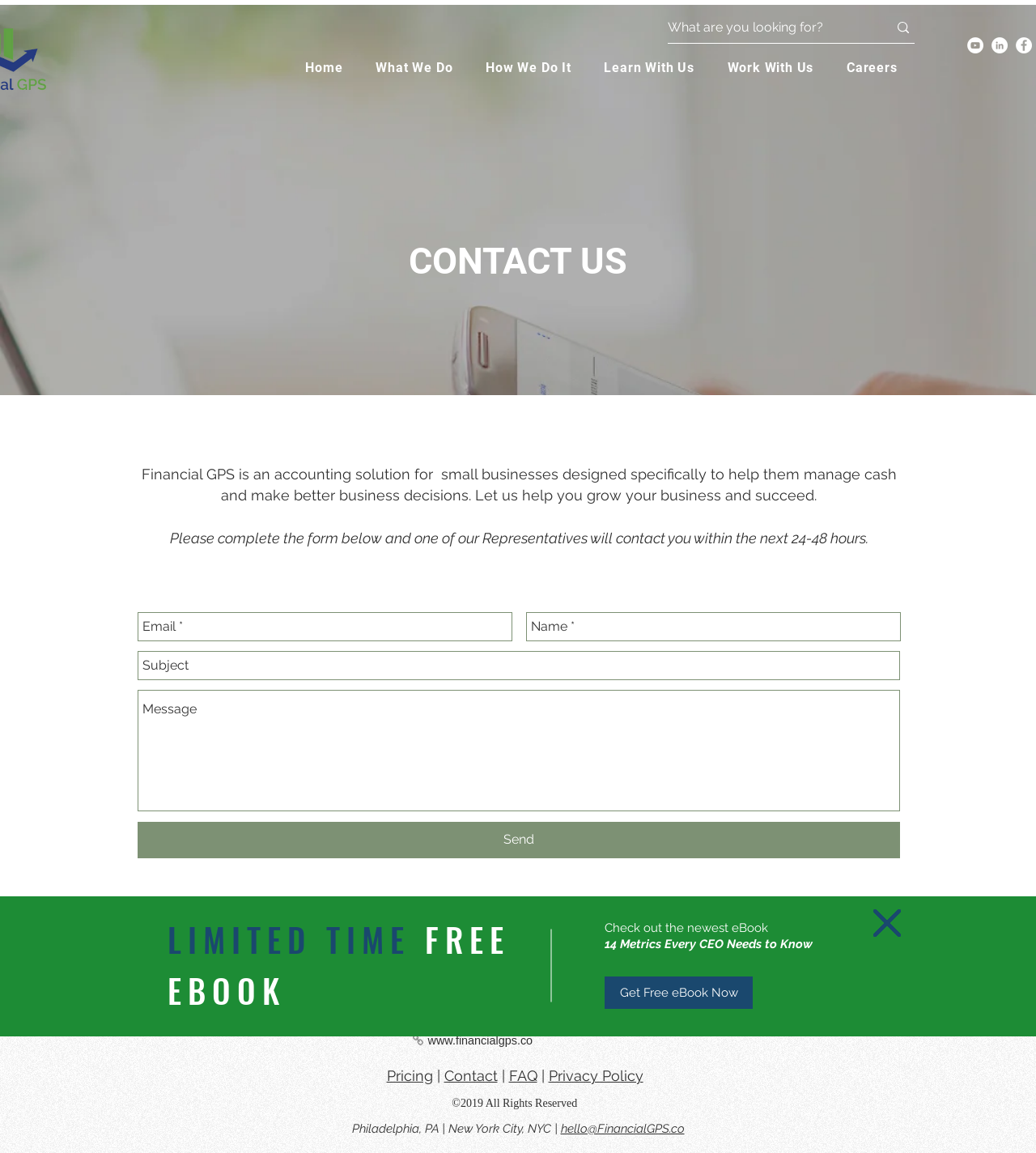Please give a short response to the question using one word or a phrase:
How many navigation menu items are available?

7